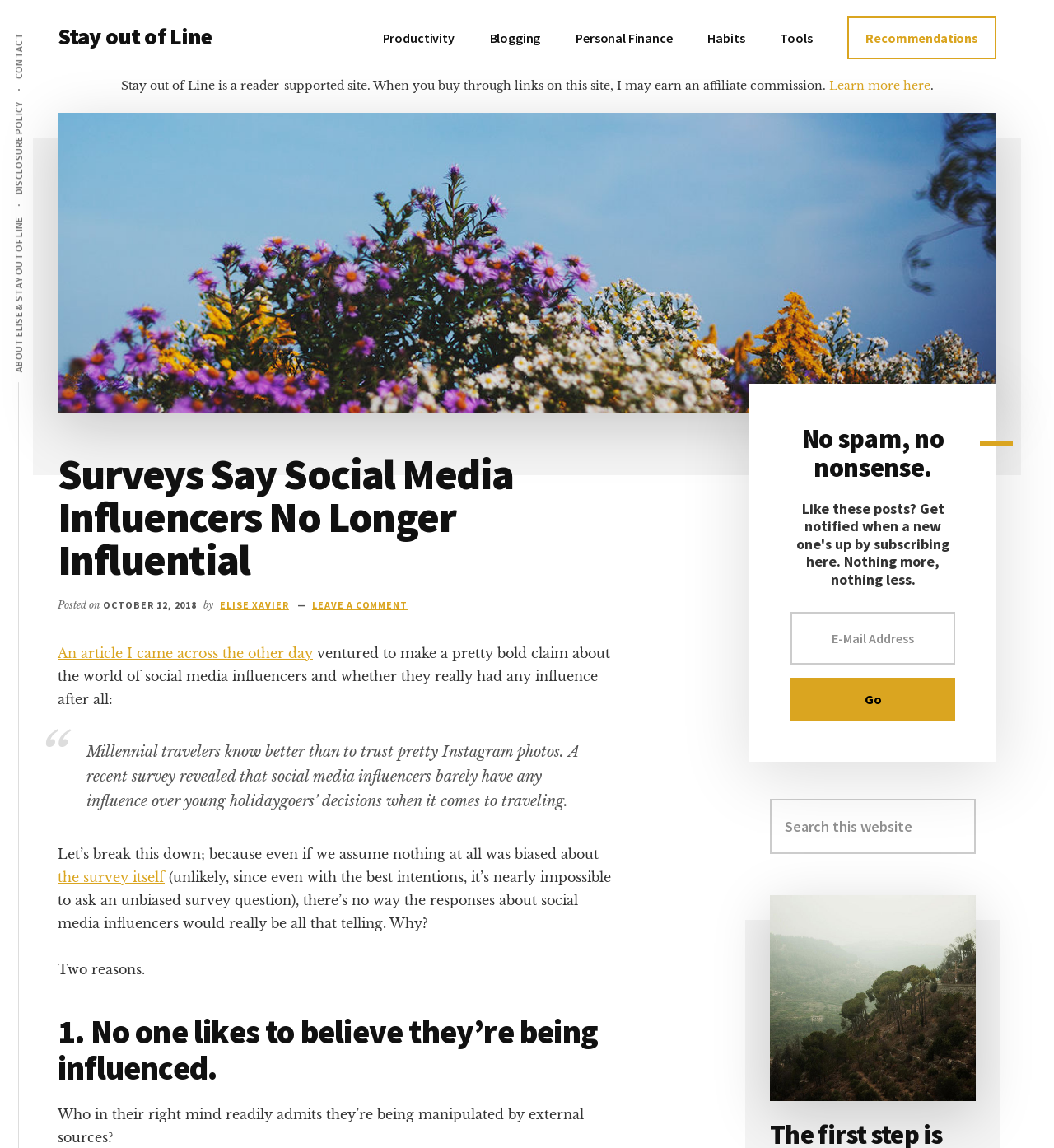Indicate the bounding box coordinates of the element that must be clicked to execute the instruction: "Click on the 'CONTACT' link". The coordinates should be given as four float numbers between 0 and 1, i.e., [left, top, right, bottom].

[0.009, 0.02, 0.026, 0.078]